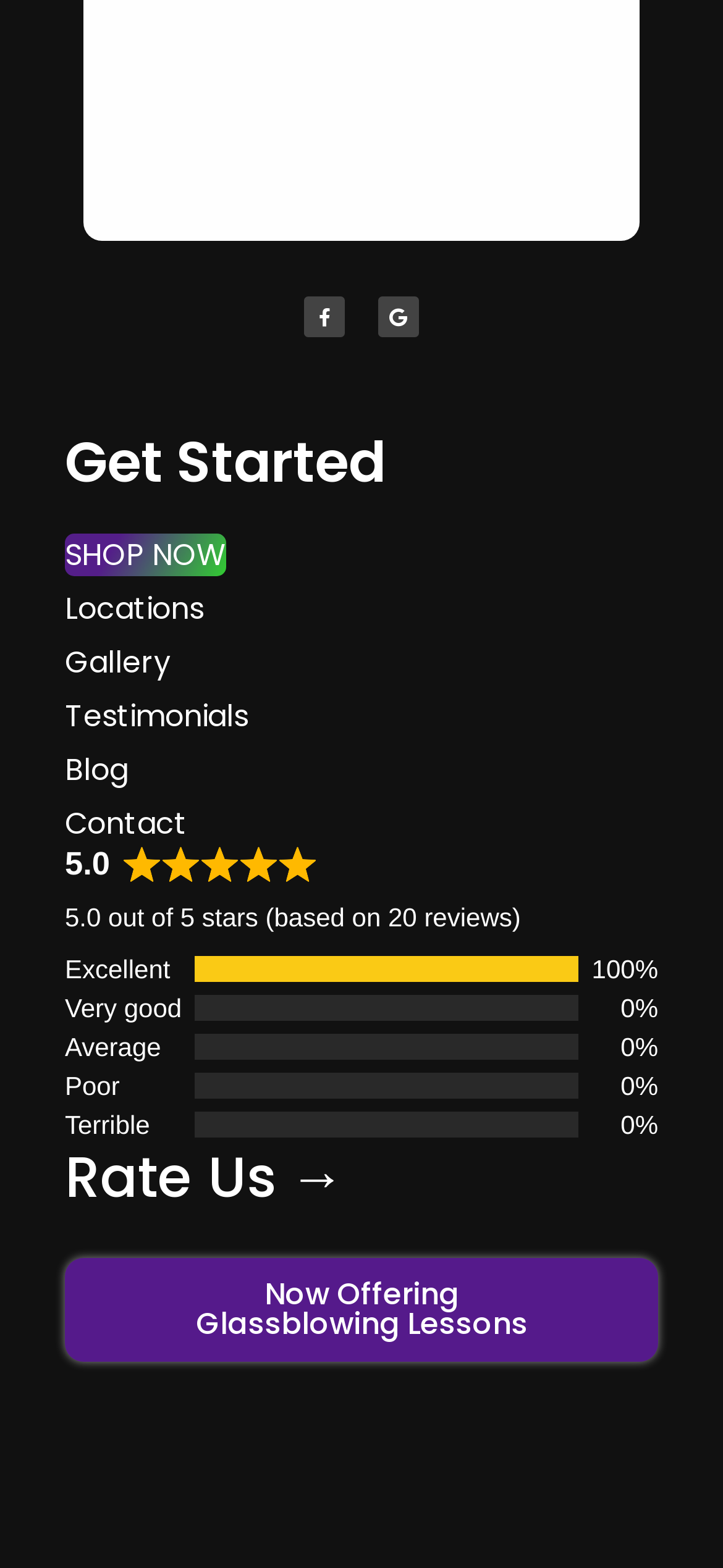Identify the bounding box coordinates of the section that should be clicked to achieve the task described: "Go to SHOP NOW page".

[0.09, 0.34, 0.91, 0.368]